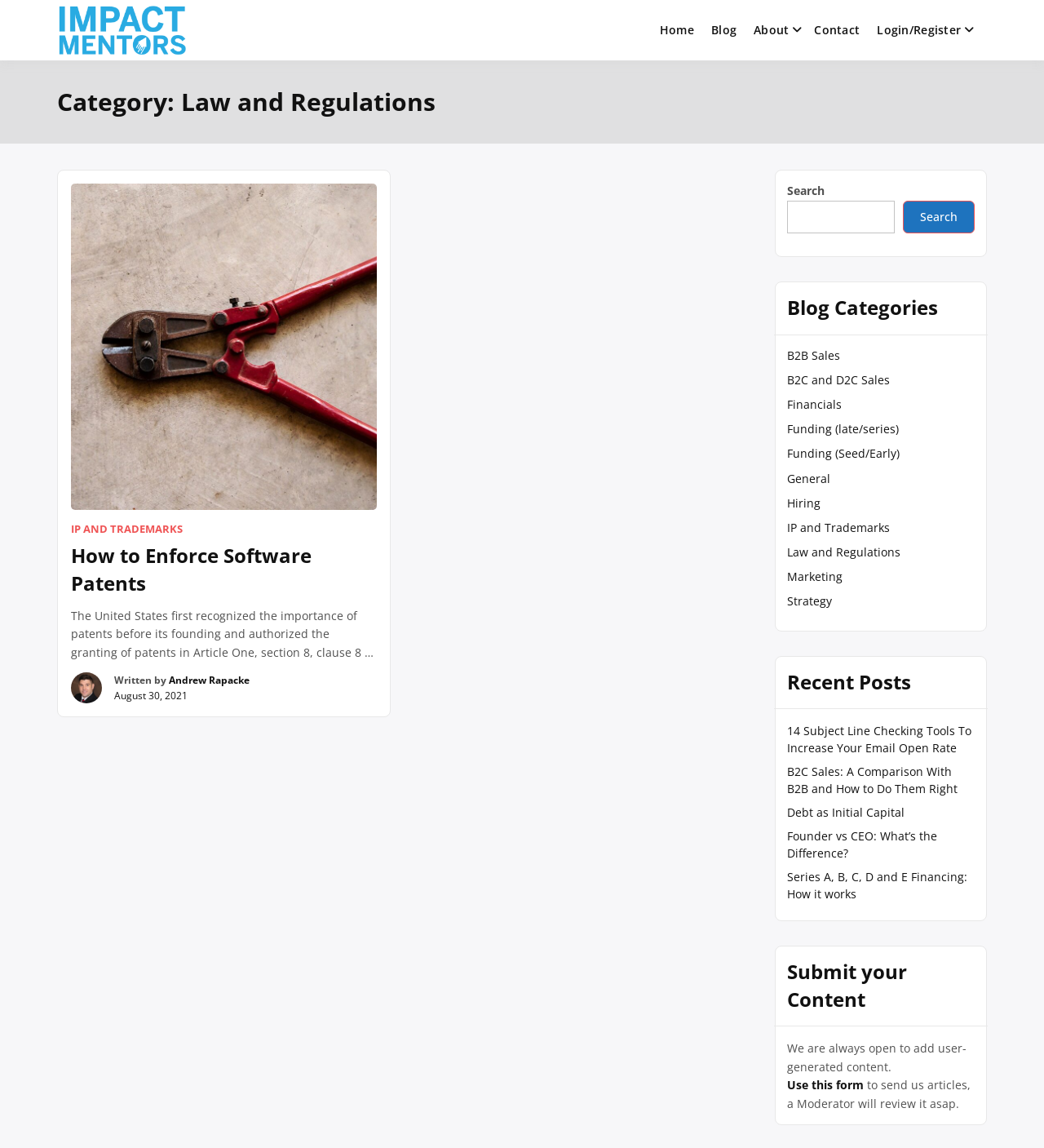What is the purpose of the search box?
Answer the question with as much detail as you can, using the image as a reference.

The purpose of the search box can be determined by looking at its location and the text 'Search' next to it, which suggests that it is used to search the website for specific content.